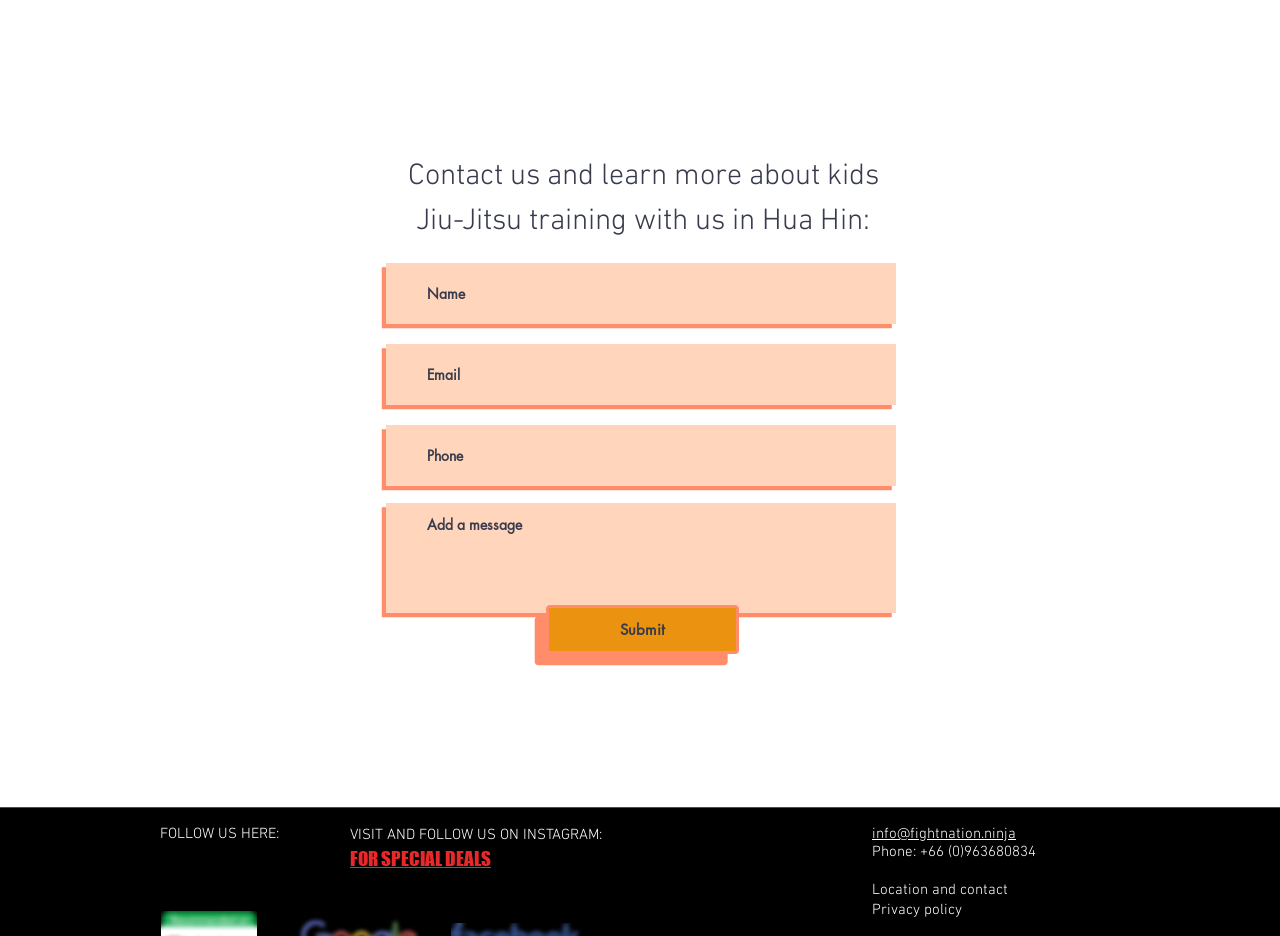Use a single word or phrase to answer the question:
What is the email address of the organization?

info@fightnation.ninja